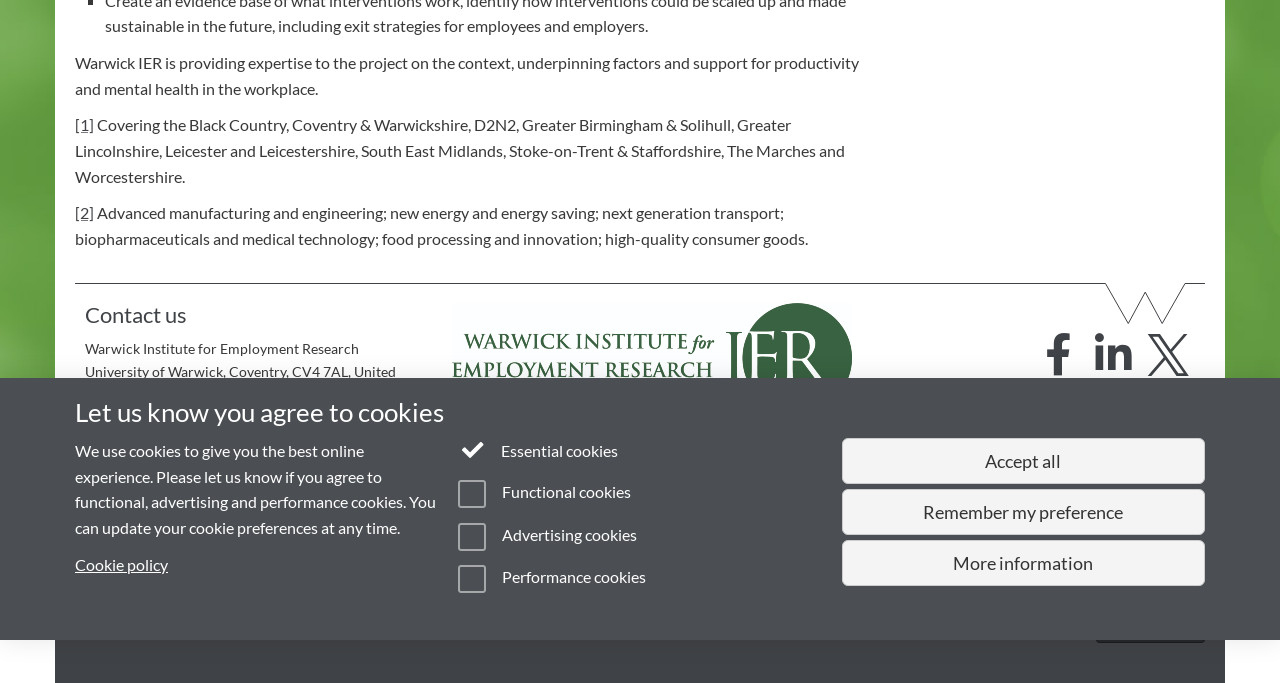Determine the bounding box of the UI component based on this description: "Twitter". The bounding box coordinates should be four float values between 0 and 1, i.e., [left, top, right, bottom].

[0.893, 0.521, 0.934, 0.546]